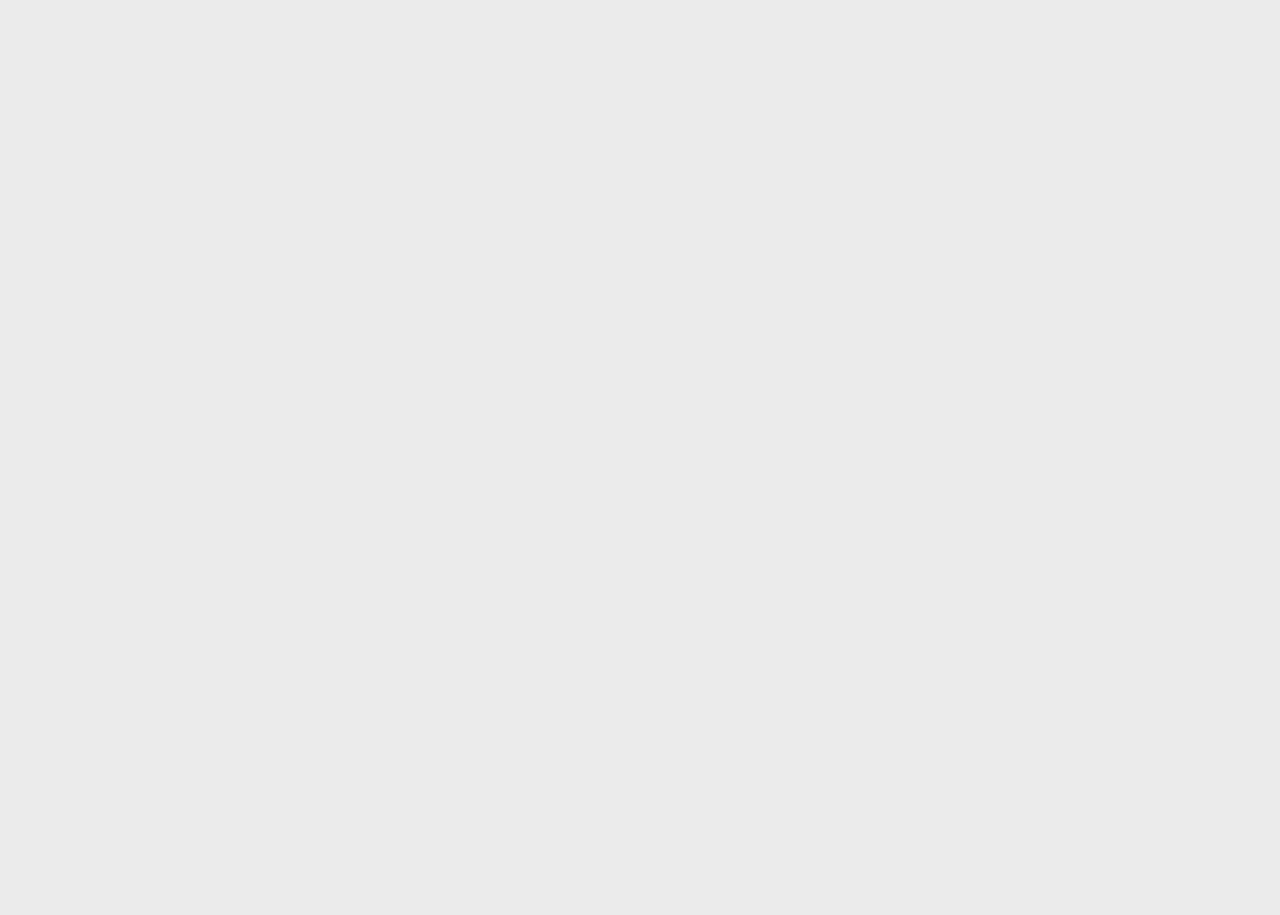Based on the element description Reports & research, identify the bounding box coordinates for the UI element. The coordinates should be in the format (top-left x, top-left y, bottom-right x, bottom-right y) and within the 0 to 1 range.

[0.062, 0.693, 0.179, 0.716]